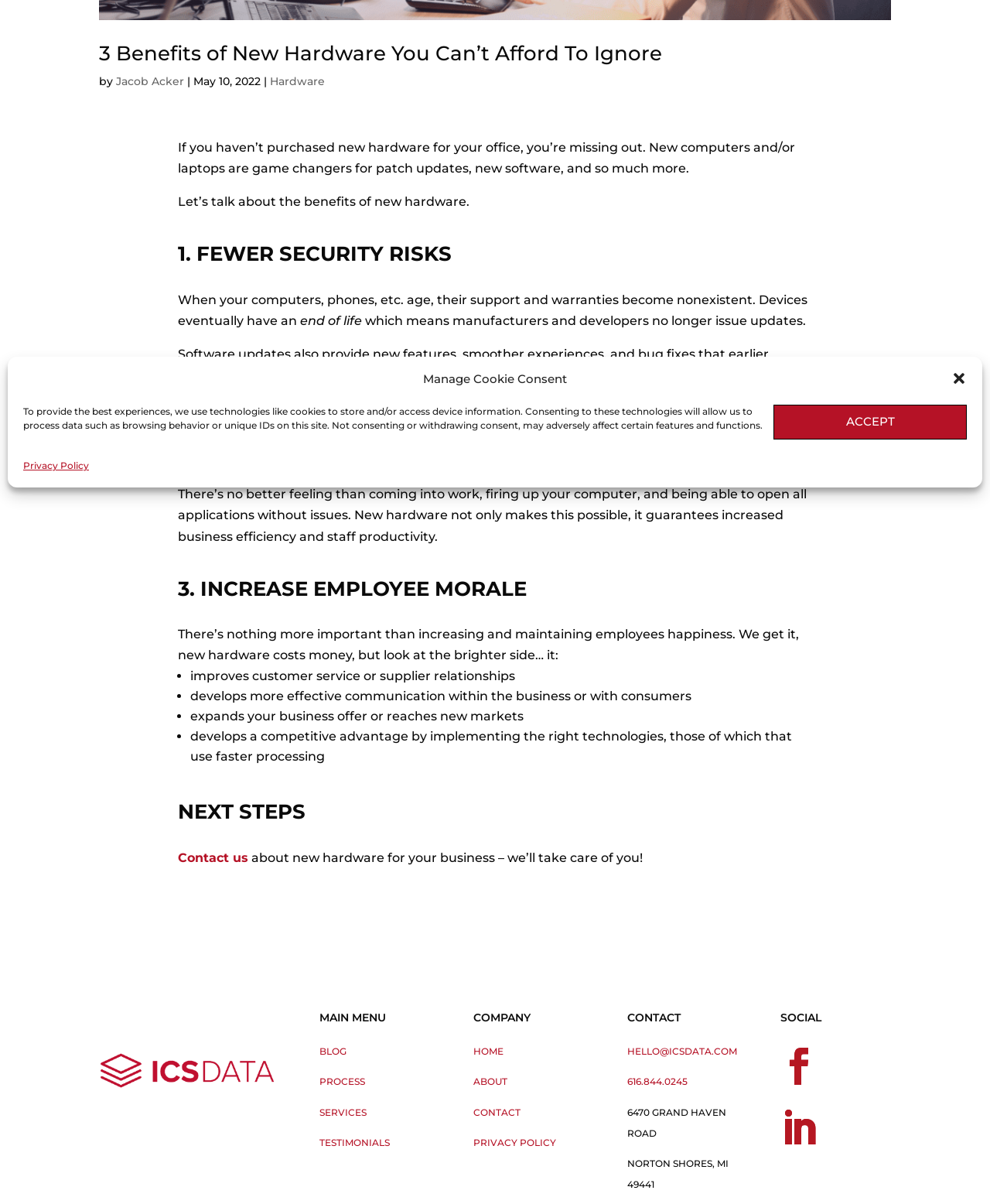From the webpage screenshot, predict the bounding box coordinates (top-left x, top-left y, bottom-right x, bottom-right y) for the UI element described here: Contact us

[0.18, 0.706, 0.251, 0.718]